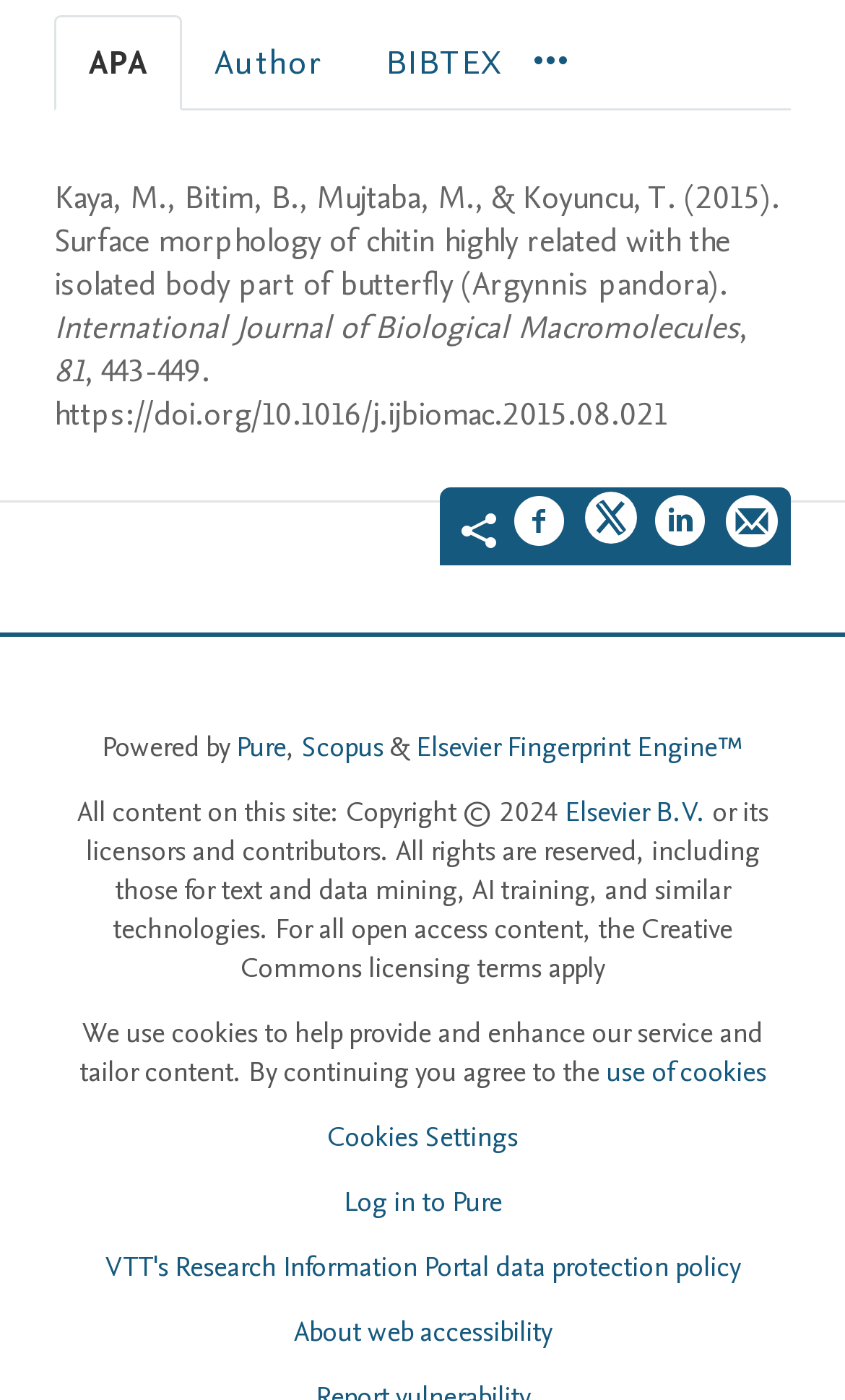Find and specify the bounding box coordinates that correspond to the clickable region for the instruction: "Log in to Pure".

[0.406, 0.844, 0.594, 0.872]